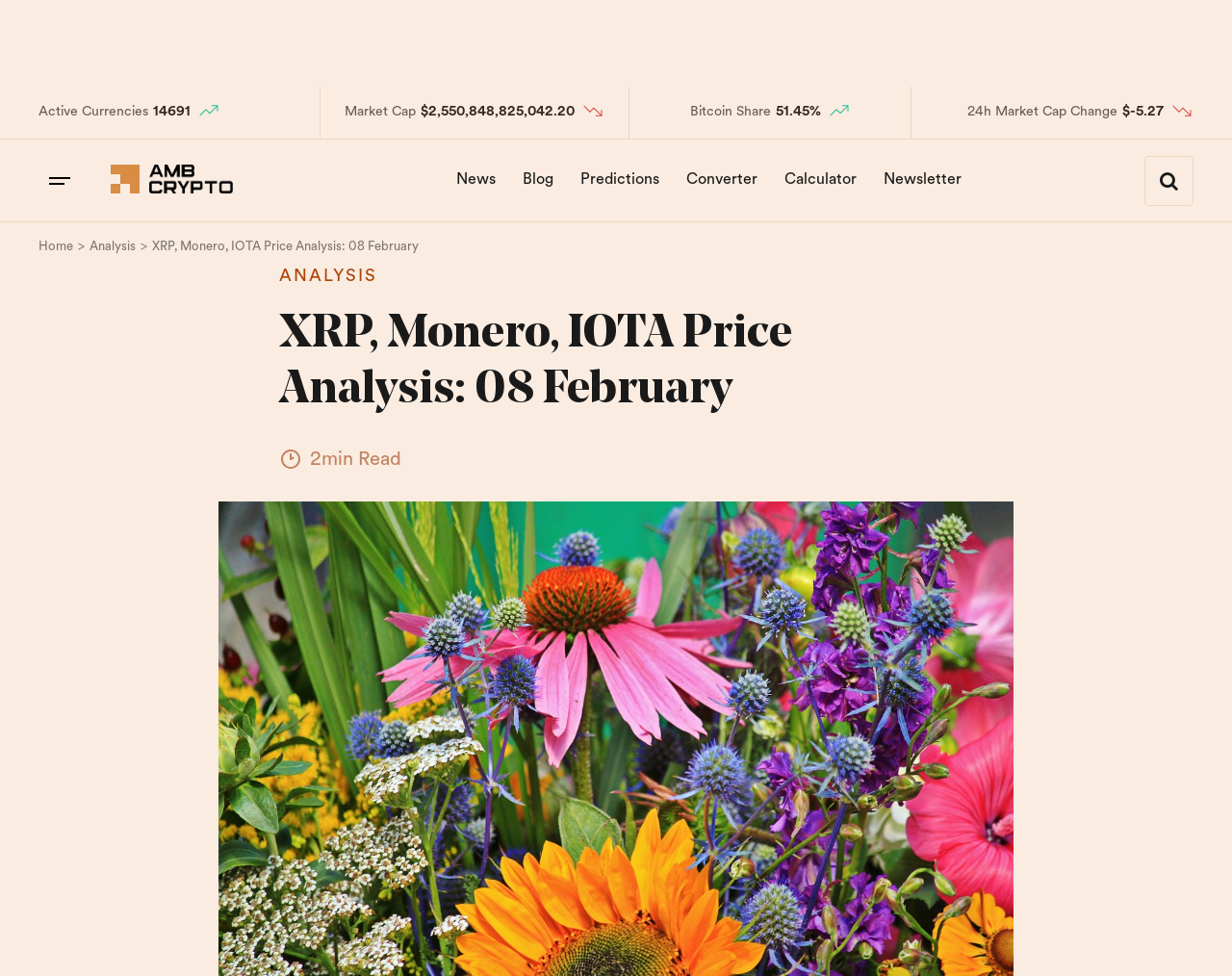Describe the webpage in detail, including text, images, and layout.

The webpage appears to be a cryptocurrency analysis page, specifically focusing on XRP, Monero, and IOTA. At the top, there is a title "XRP, Monero, IOTA Price Analysis: 08 February" which is also the main heading of the page. Below the title, there is a navigation breadcrumb section that shows the path "Home > Analysis > XRP, Monero, IOTA Price Analysis: 08 February".

On the left side of the page, there is a section with several static text elements and images, displaying market-related information such as "Active Currencies", "Market Cap", "Bitcoin Share", and "24h Market Cap Change", along with their corresponding values. These elements are arranged vertically, with the images appearing to be icons or logos.

On the top-right side of the page, there is a row of links to other sections of the website, including "News", "Blog", "Predictions", "Converter", "Calculator", and "Newsletter". Below this row, there is an image and a static text element "2min Read", which suggests that the main content of the page is an article or analysis with an estimated reading time of 2 minutes.

The main content of the page is not explicitly described in the accessibility tree, but based on the title and the surrounding elements, it is likely to be an analysis of the prices of XRP, Monero, and IOTA cryptocurrencies.